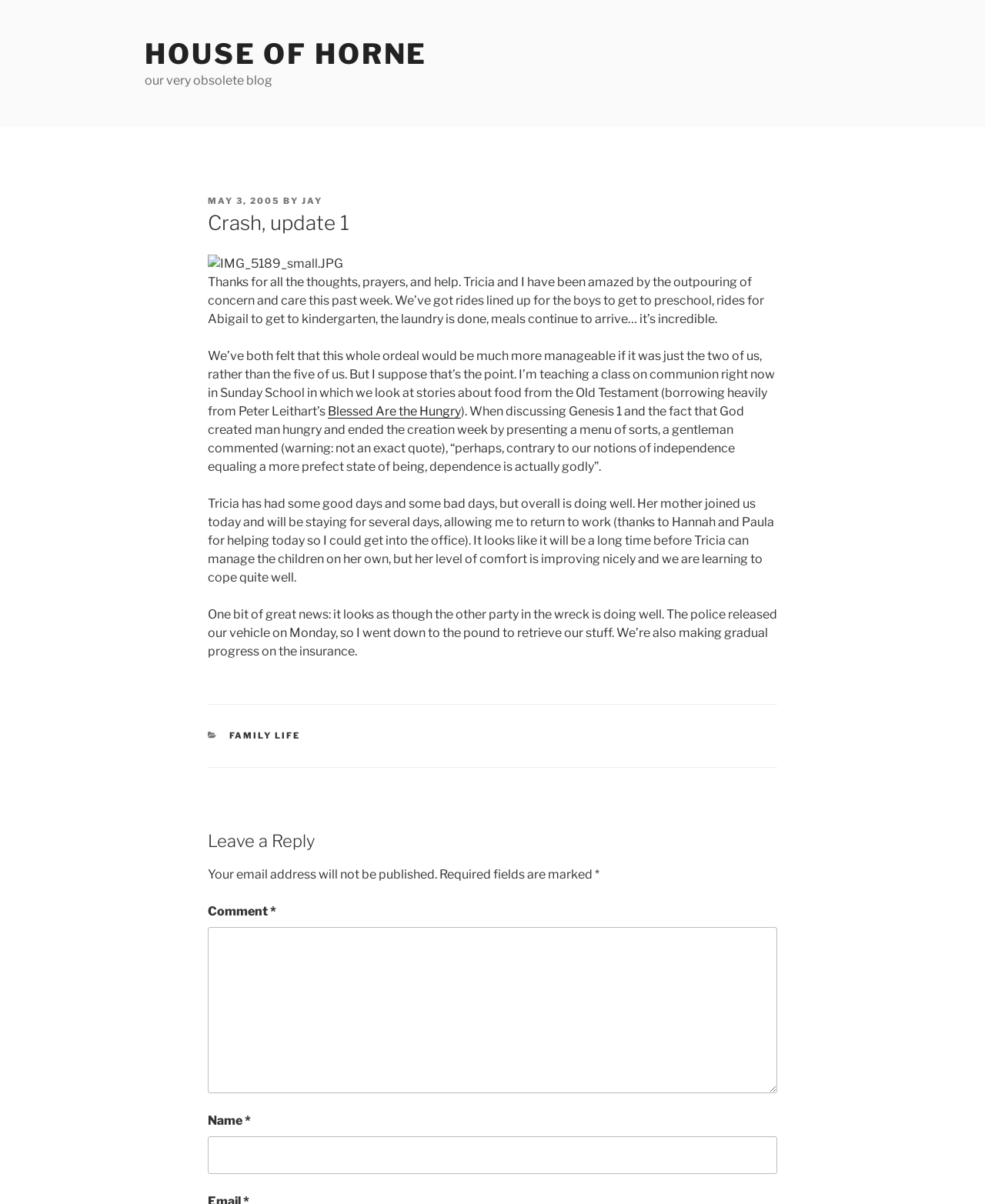Use the information in the screenshot to answer the question comprehensively: What is the name of the book mentioned in the text?

The author mentions 'Peter Leithart's Blessed Are the Hungry' in the text, indicating that the book being referred to is 'Blessed Are the Hungry'.